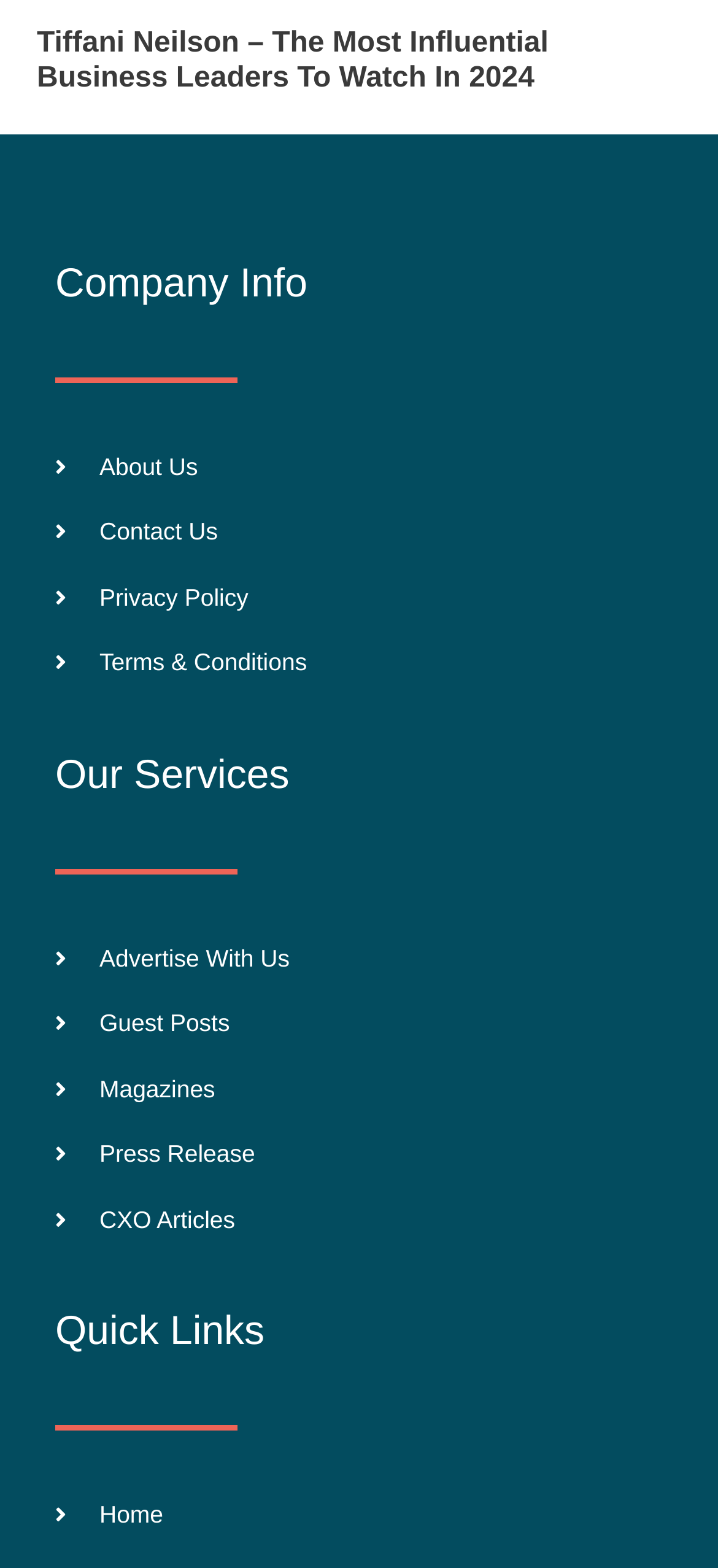What is the last link available under the 'Our Services' section?
Look at the screenshot and respond with one word or a short phrase.

CXO Articles